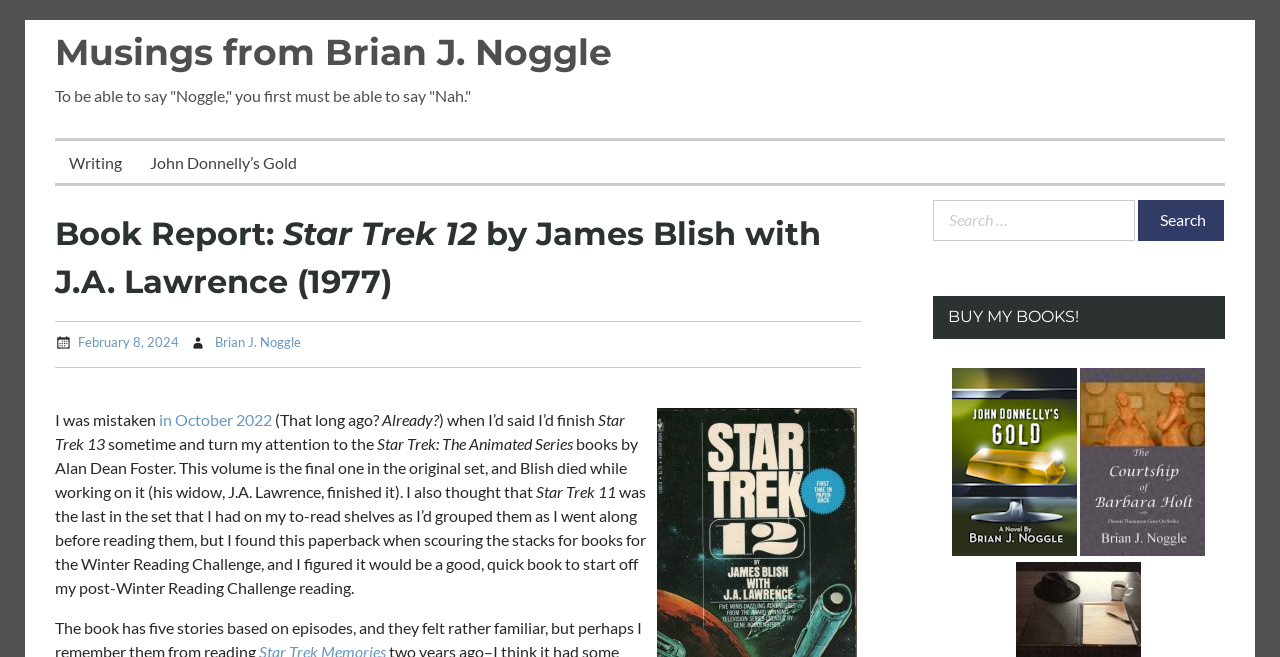Please determine the bounding box coordinates of the element to click on in order to accomplish the following task: "View the 'Book Report: Star Trek 12 by James Blish with J.A. Lawrence (1977)' article". Ensure the coordinates are four float numbers ranging from 0 to 1, i.e., [left, top, right, bottom].

[0.043, 0.32, 0.672, 0.466]